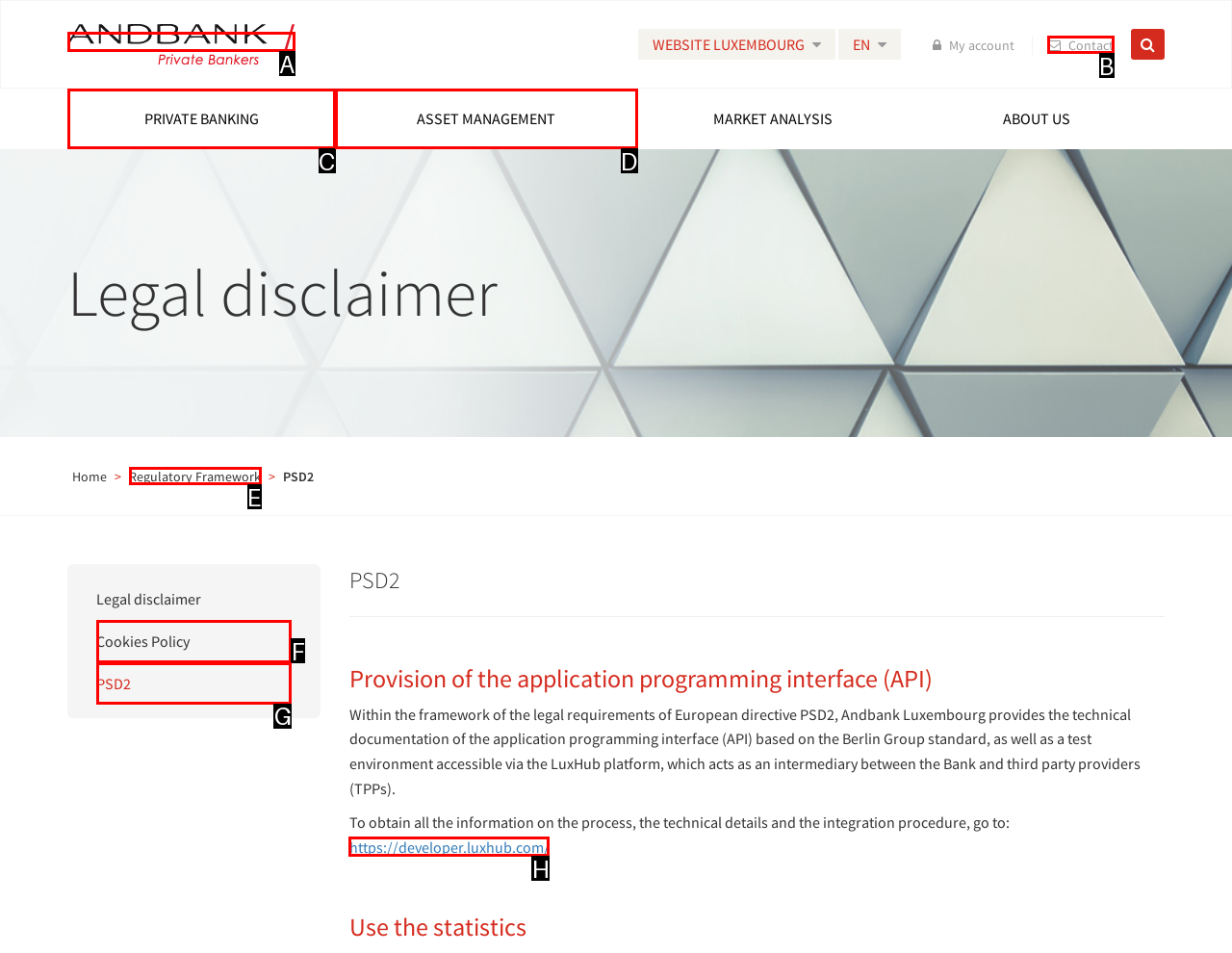Which HTML element matches the description: Contact the best? Answer directly with the letter of the chosen option.

B